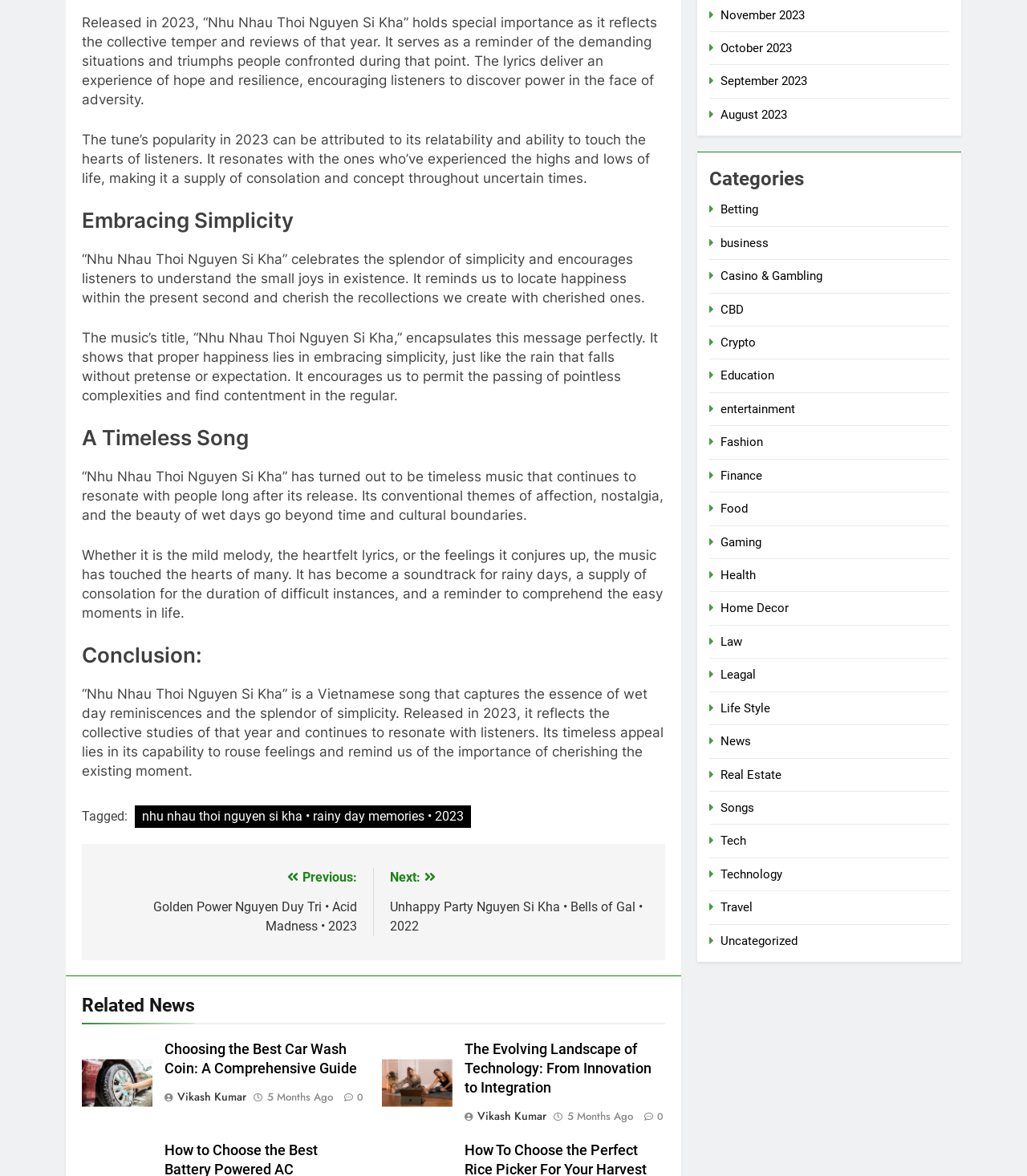Use one word or a short phrase to answer the question provided: 
What is the title of the song being described?

Nhu Nhau Thoi Nguyen Si Kha